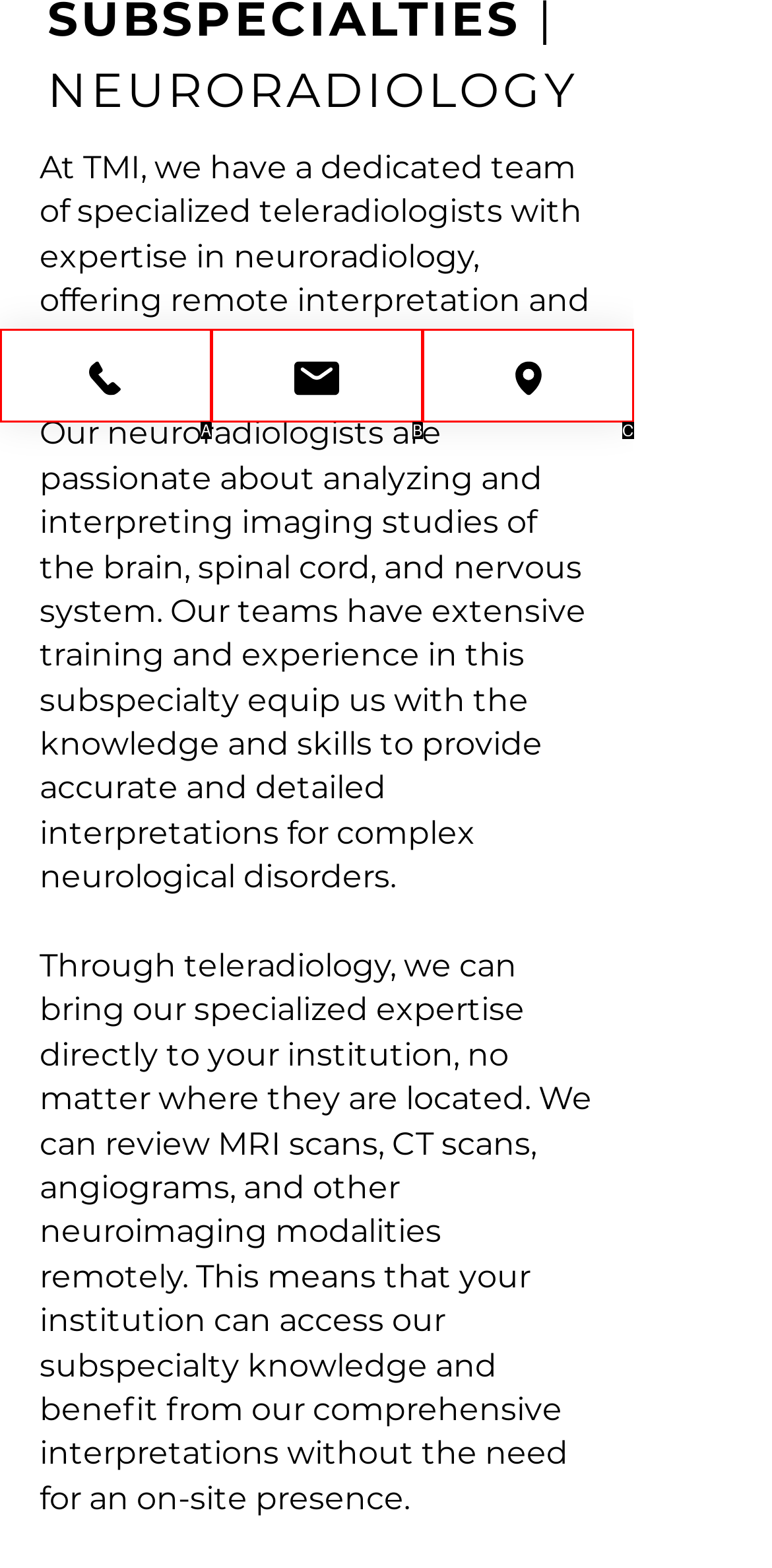Given the description: Email
Identify the letter of the matching UI element from the options.

B